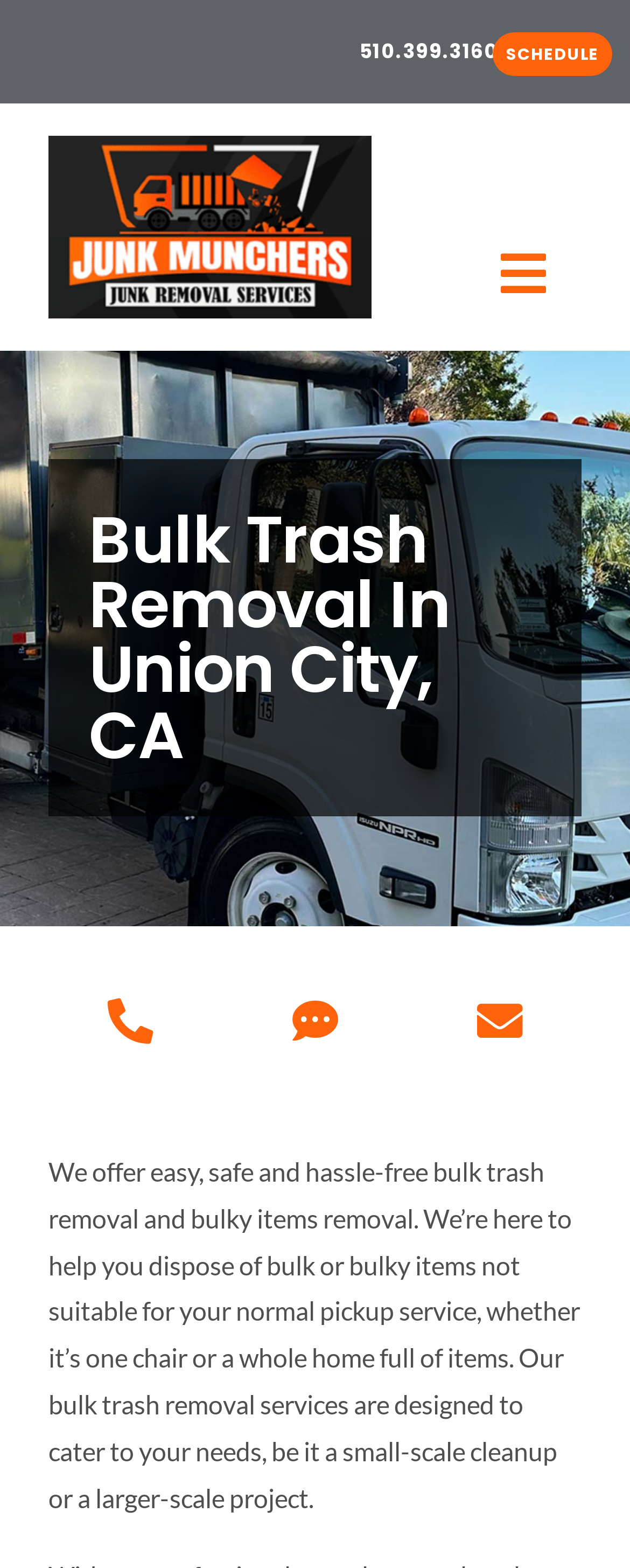Use a single word or phrase to answer the question:
What is the phone number to contact Junk Munchers?

510.399.3160